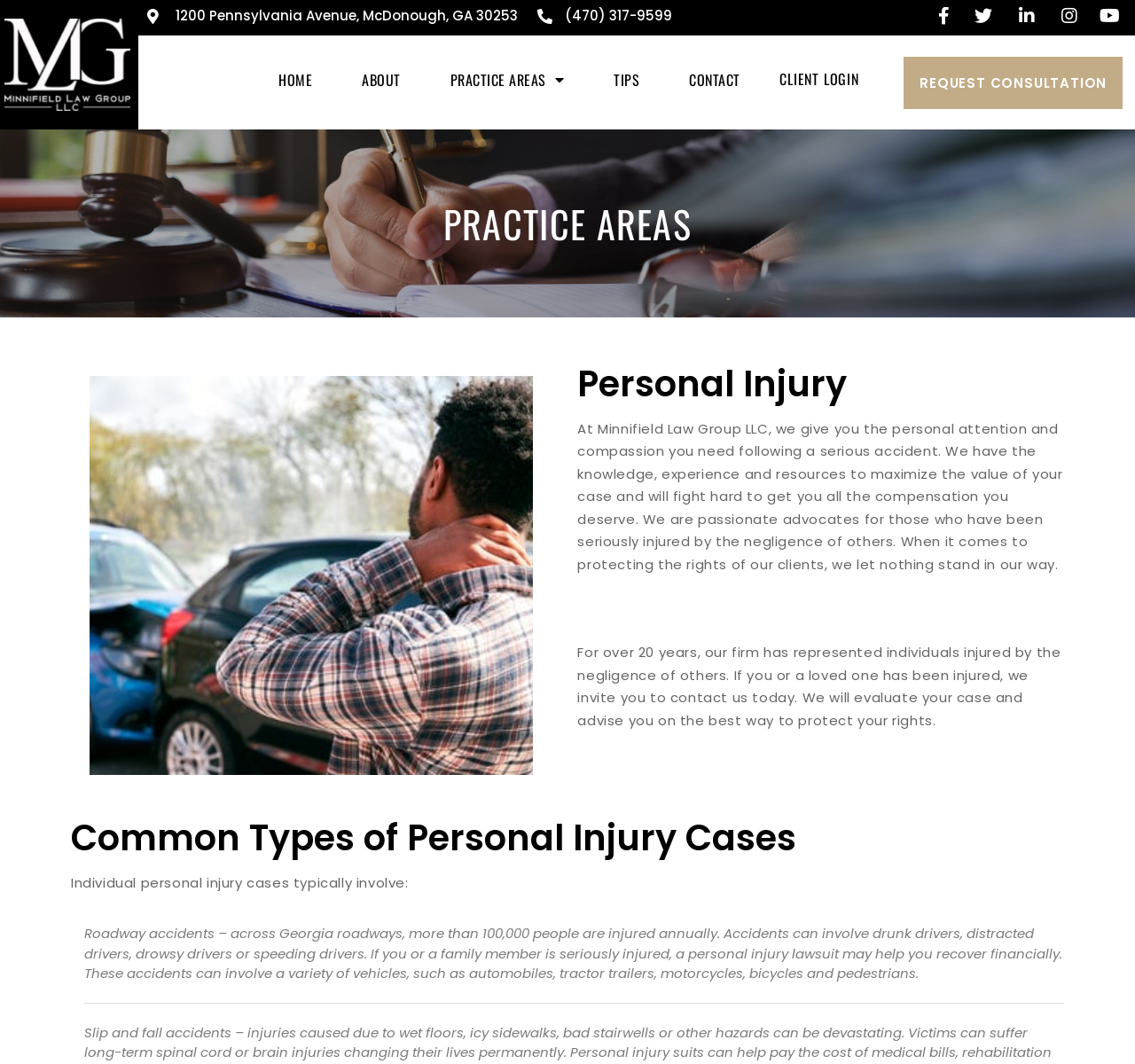Specify the bounding box coordinates of the area that needs to be clicked to achieve the following instruction: "View practice areas".

[0.391, 0.053, 0.503, 0.096]